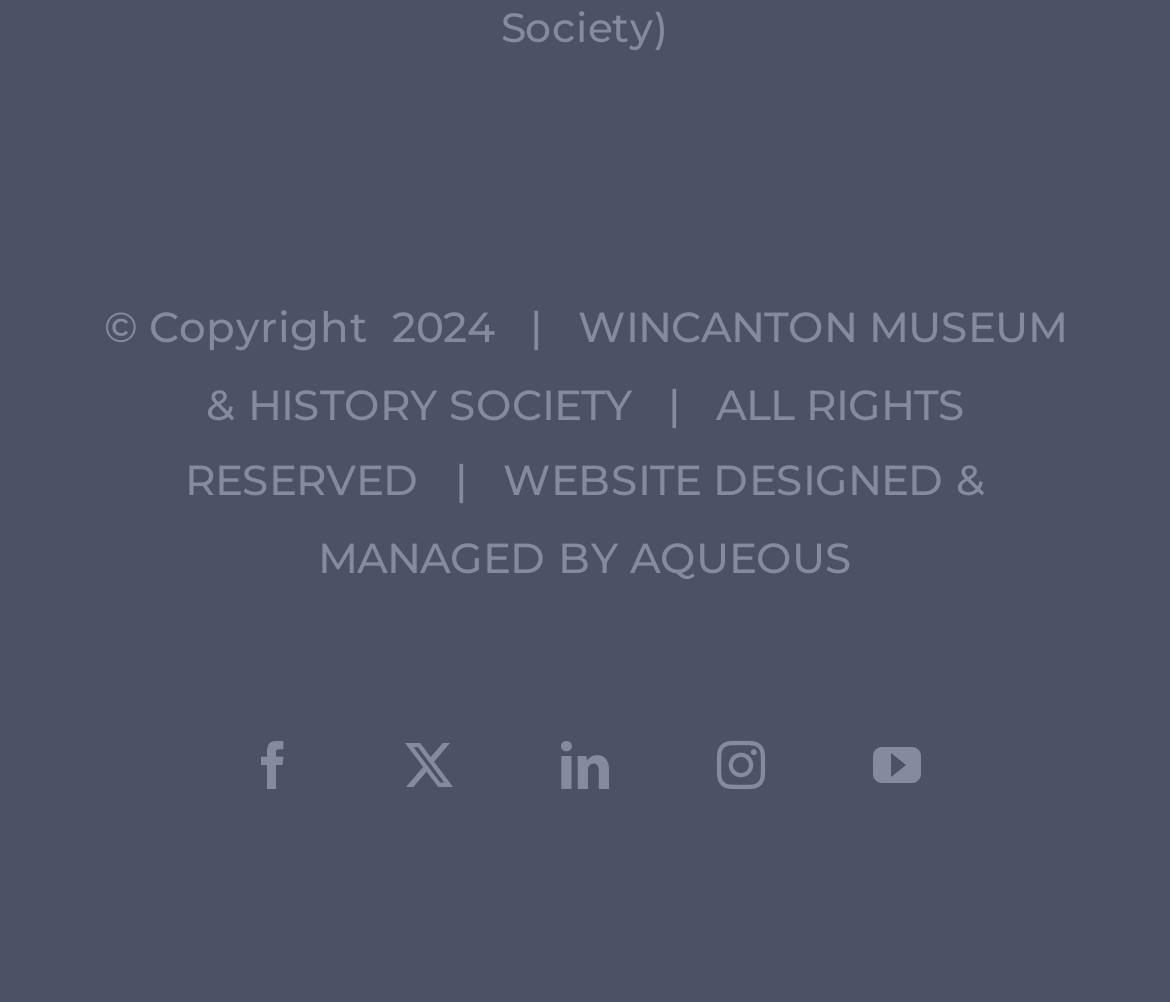How many social media links are there?
Refer to the image and provide a one-word or short phrase answer.

5